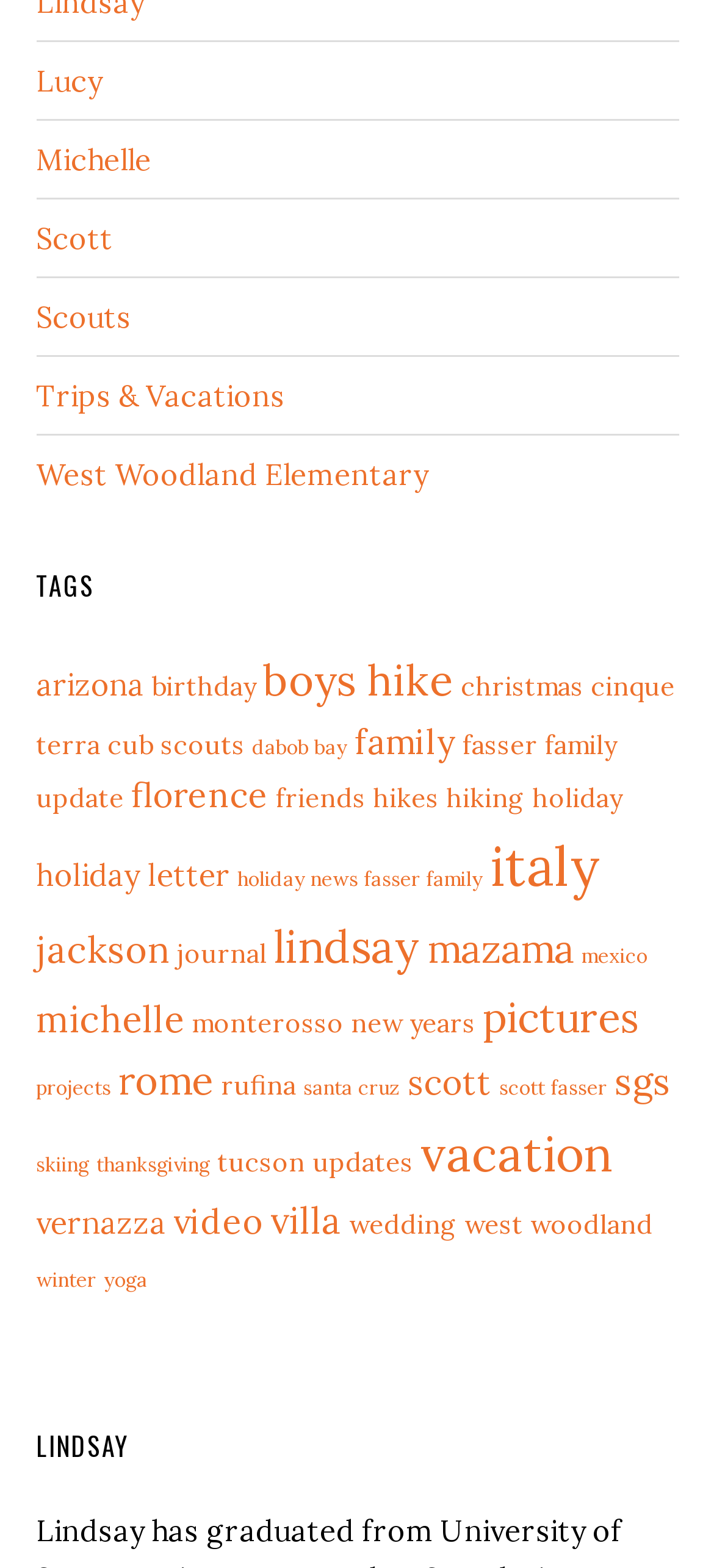What is the last link on the webpage?
Please respond to the question with a detailed and well-explained answer.

I scrolled down to the bottom of the webpage and found the last link, which is 'yoga (1 item)'.